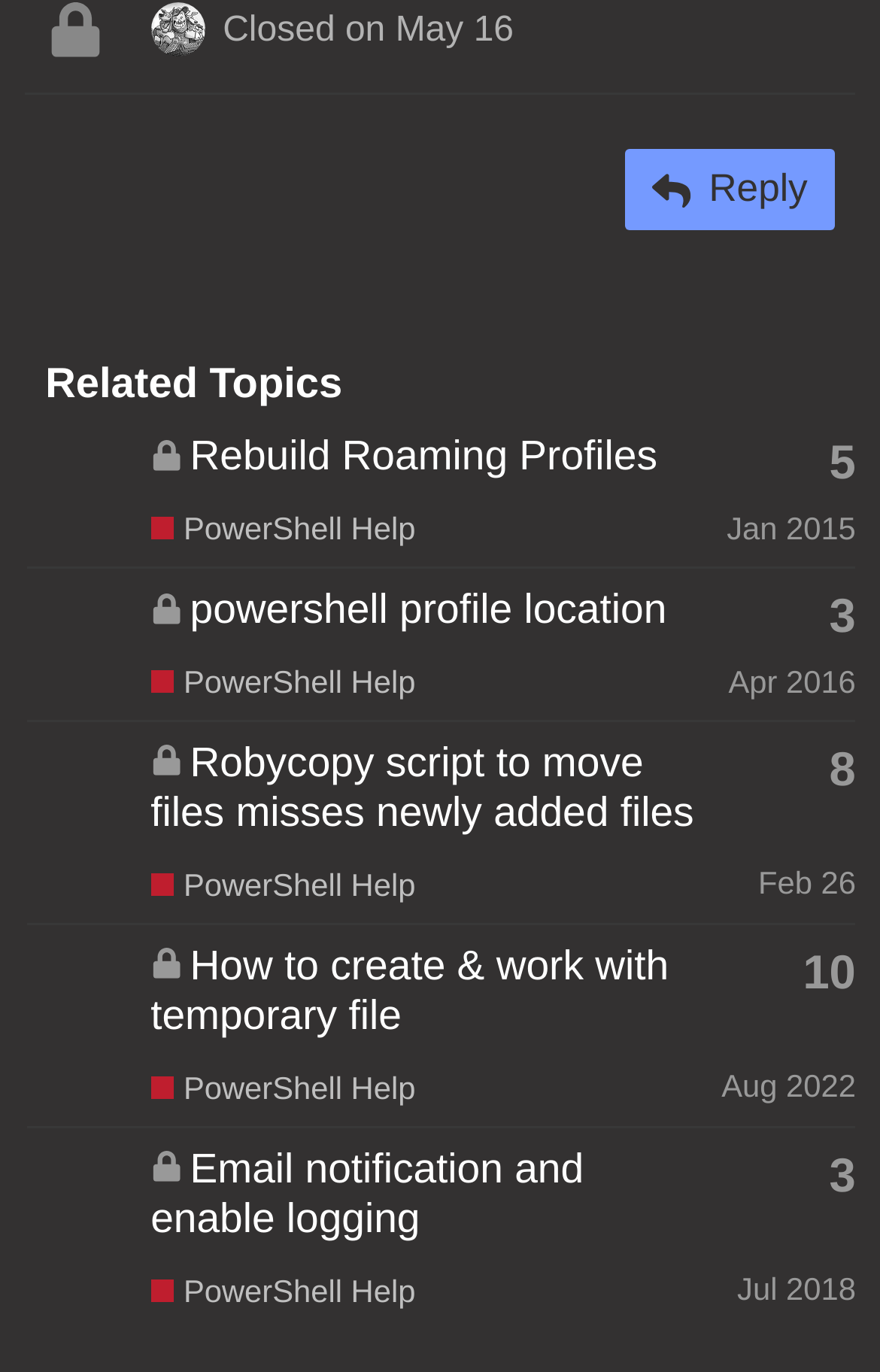Provide the bounding box coordinates for the UI element that is described by this text: "5". The coordinates should be in the form of four float numbers between 0 and 1: [left, top, right, bottom].

[0.942, 0.326, 0.973, 0.361]